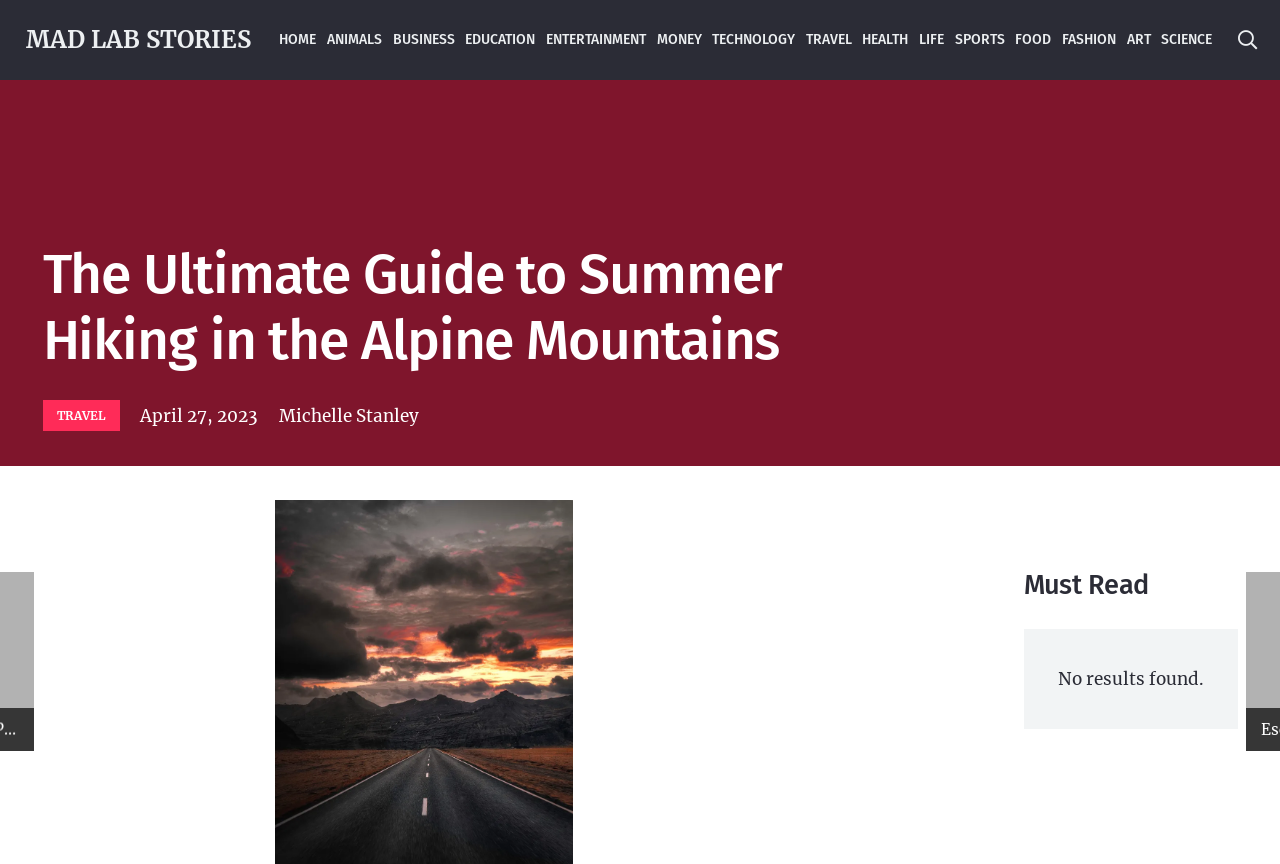What is the date of the current article?
Carefully analyze the image and provide a detailed answer to the question.

I found the date 'April 27, 2023' next to the author's name in the article section.